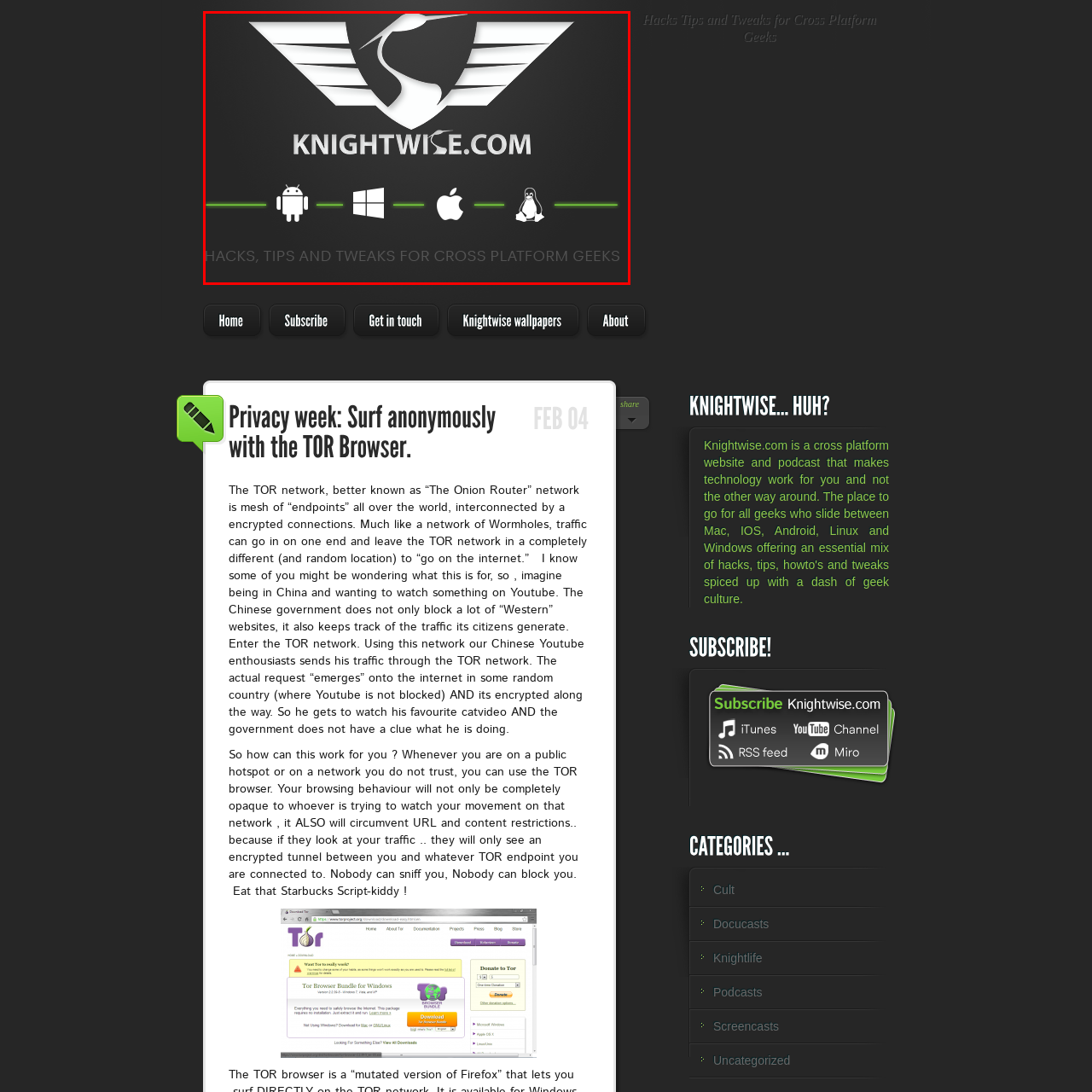Explain in detail what is happening within the highlighted red bounding box in the image.

The image features the logo for Knightwise.com, designed prominently against a dark background. The central motif includes a stylized bird in flight, symbolizing freedom and exploration. Below the logo, icons representing various operating systems—Android, Windows, Apple, and Linux—are arranged in a row, connected by thin green lines, emphasizing the site's focus on versatility and cross-platform compatibility. The text "HACKS, TIPS AND TWEAKS FOR CROSS PLATFORM GEEKS" is displayed beneath the icons, reinforcing the website’s purpose of providing technological insights and solutions for users across different platforms.